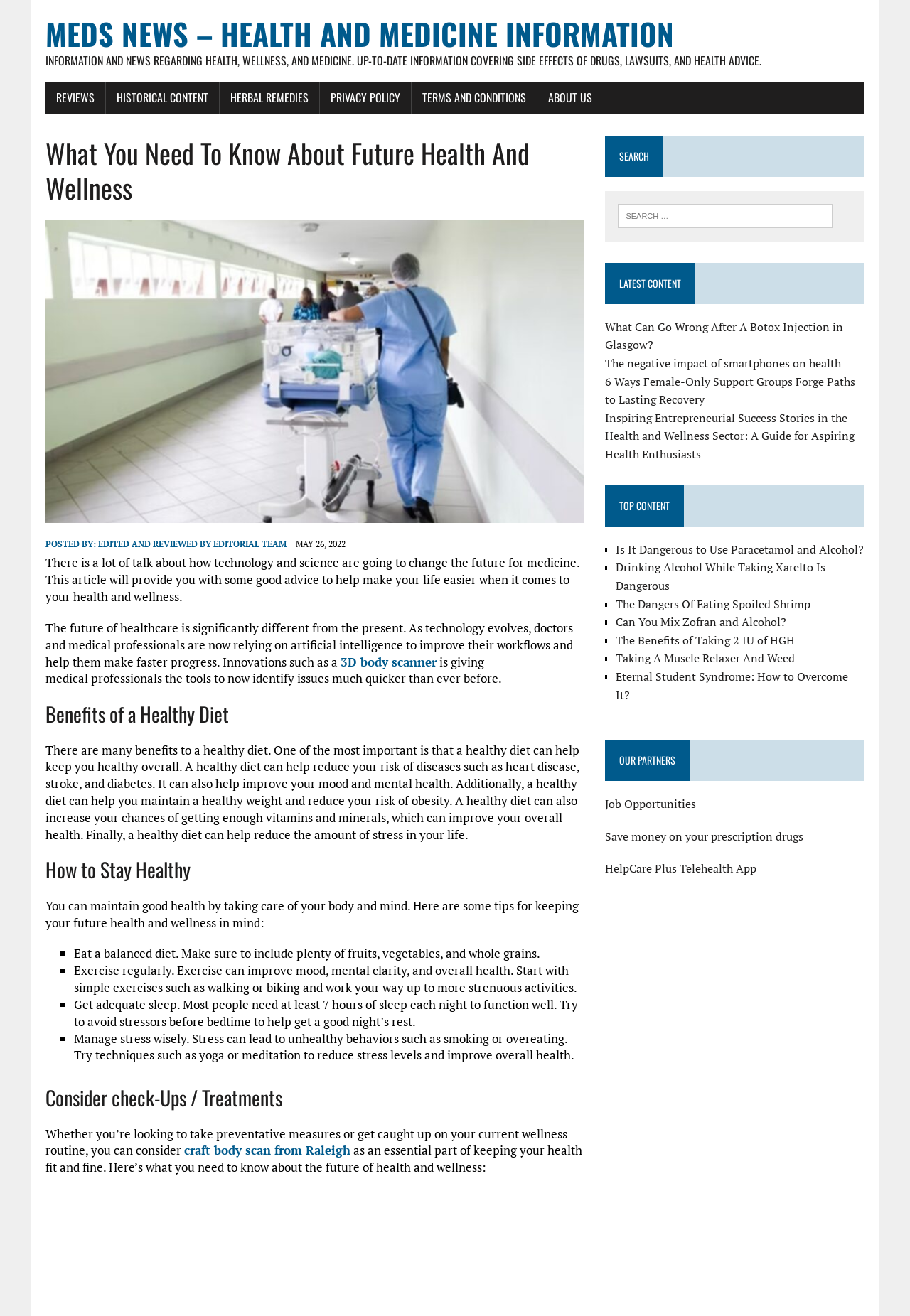Provide a one-word or short-phrase response to the question:
What is one benefit of a healthy diet?

Reducing risk of diseases